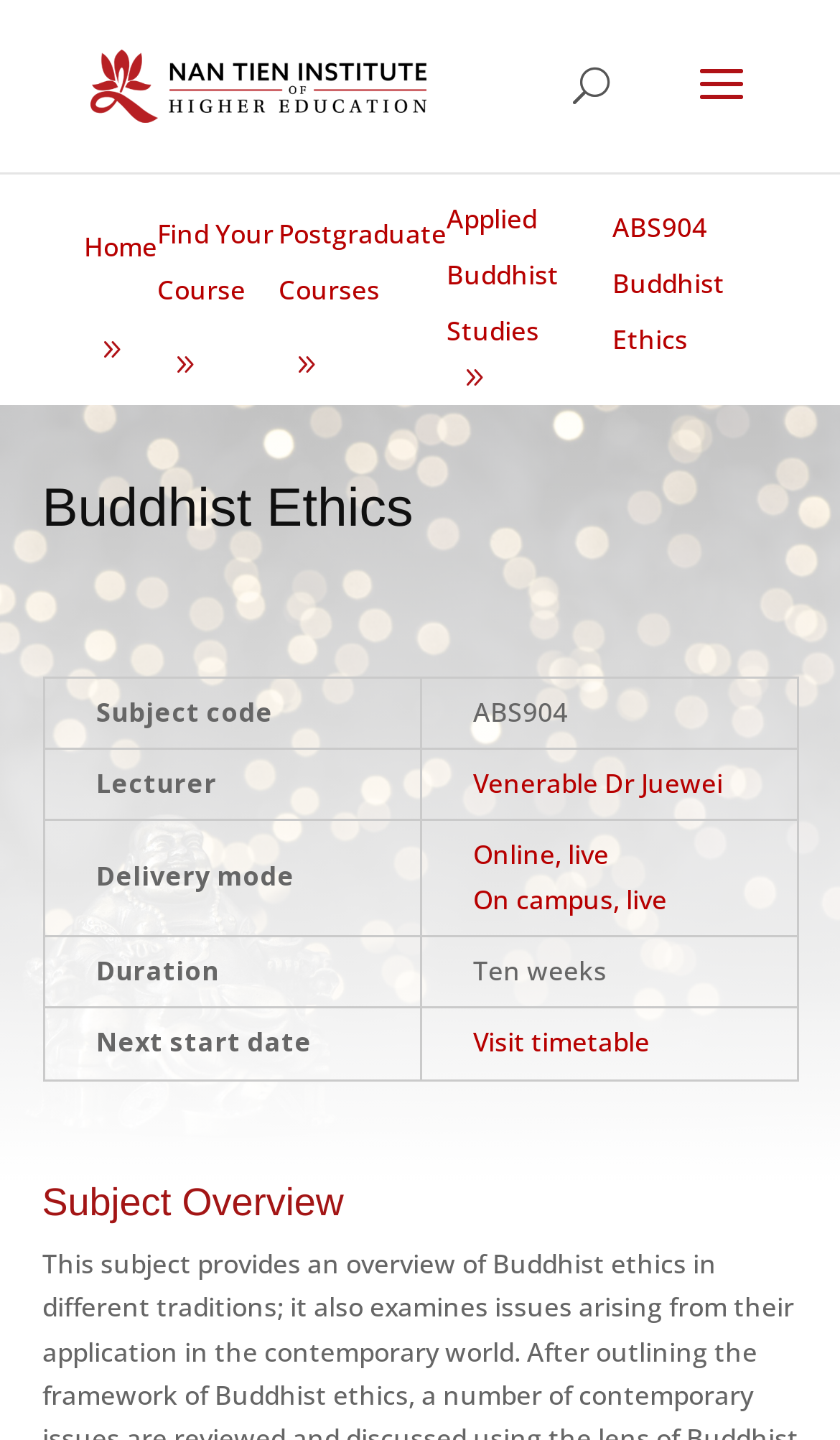Locate the bounding box coordinates of the segment that needs to be clicked to meet this instruction: "Visit Notice Board".

None